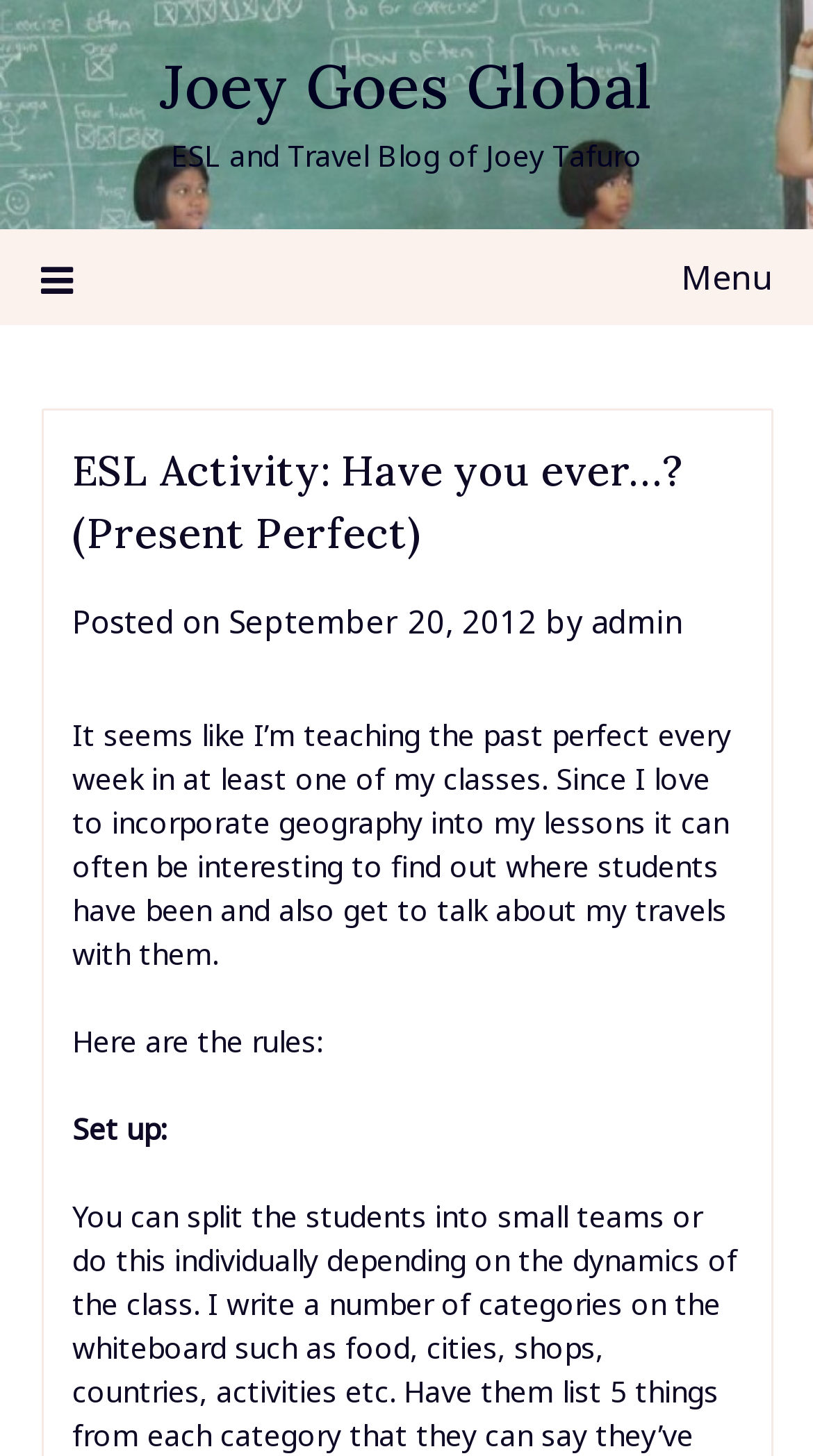Can you extract the headline from the webpage for me?

ESL Activity: Have you ever…? (Present Perfect)